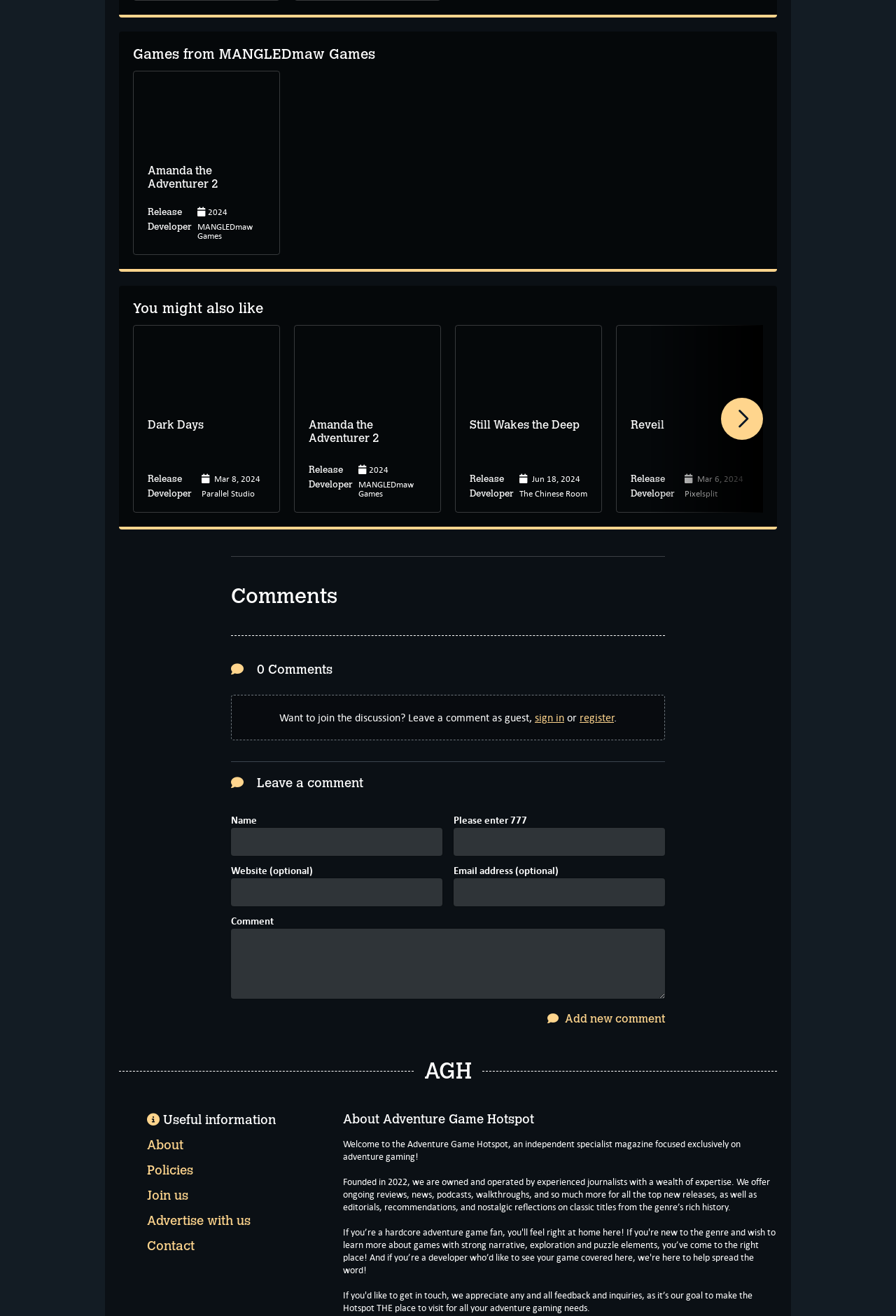Respond to the question below with a concise word or phrase:
How many games are listed under 'Games from MANGLEDmaw Games'?

1